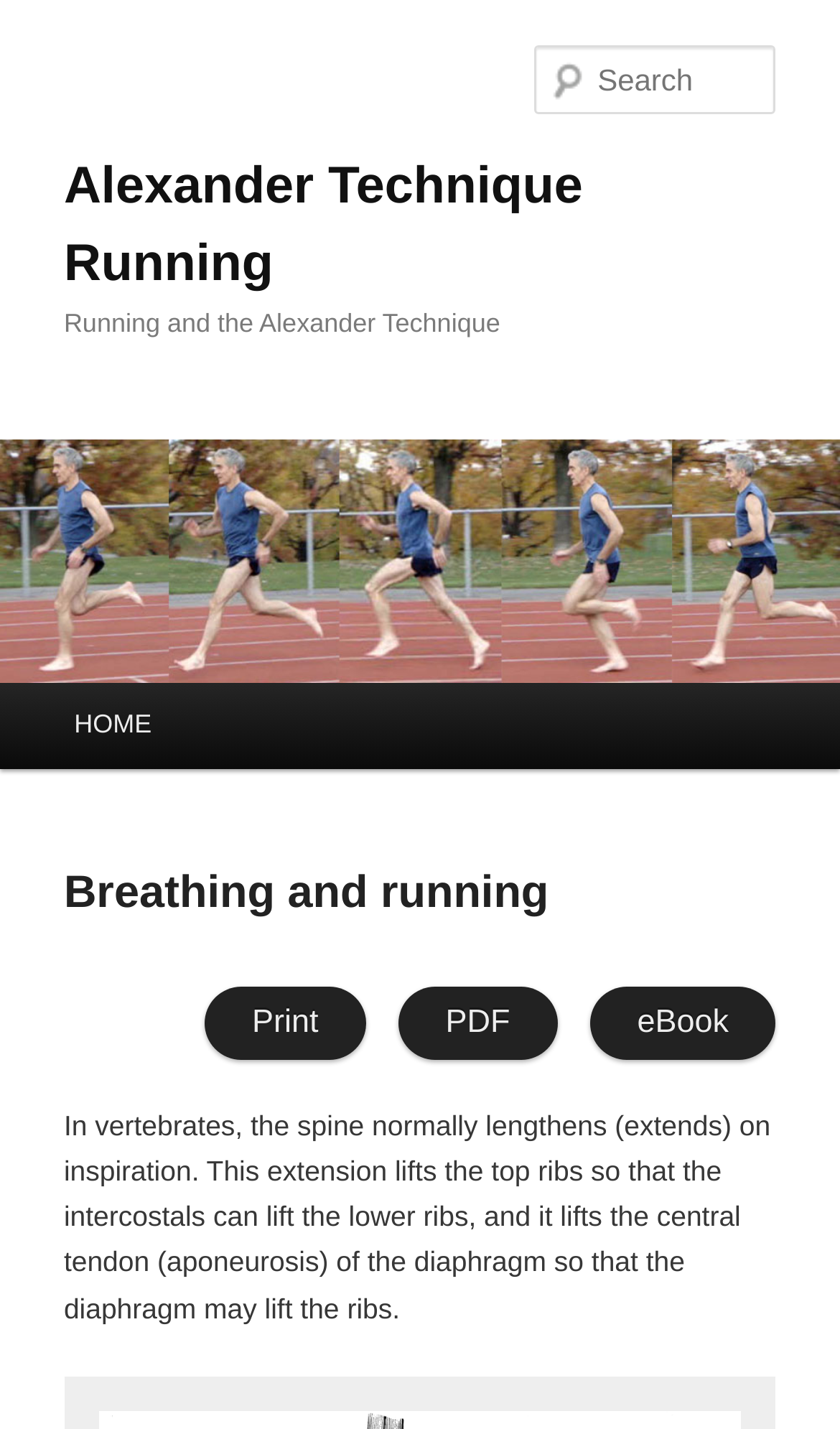What are the three options for exporting the content?
Use the information from the screenshot to give a comprehensive response to the question.

The webpage provides three options for exporting the content, which are 'Print', 'PDF', and 'eBook', as indicated by the links at the top right corner of the webpage.